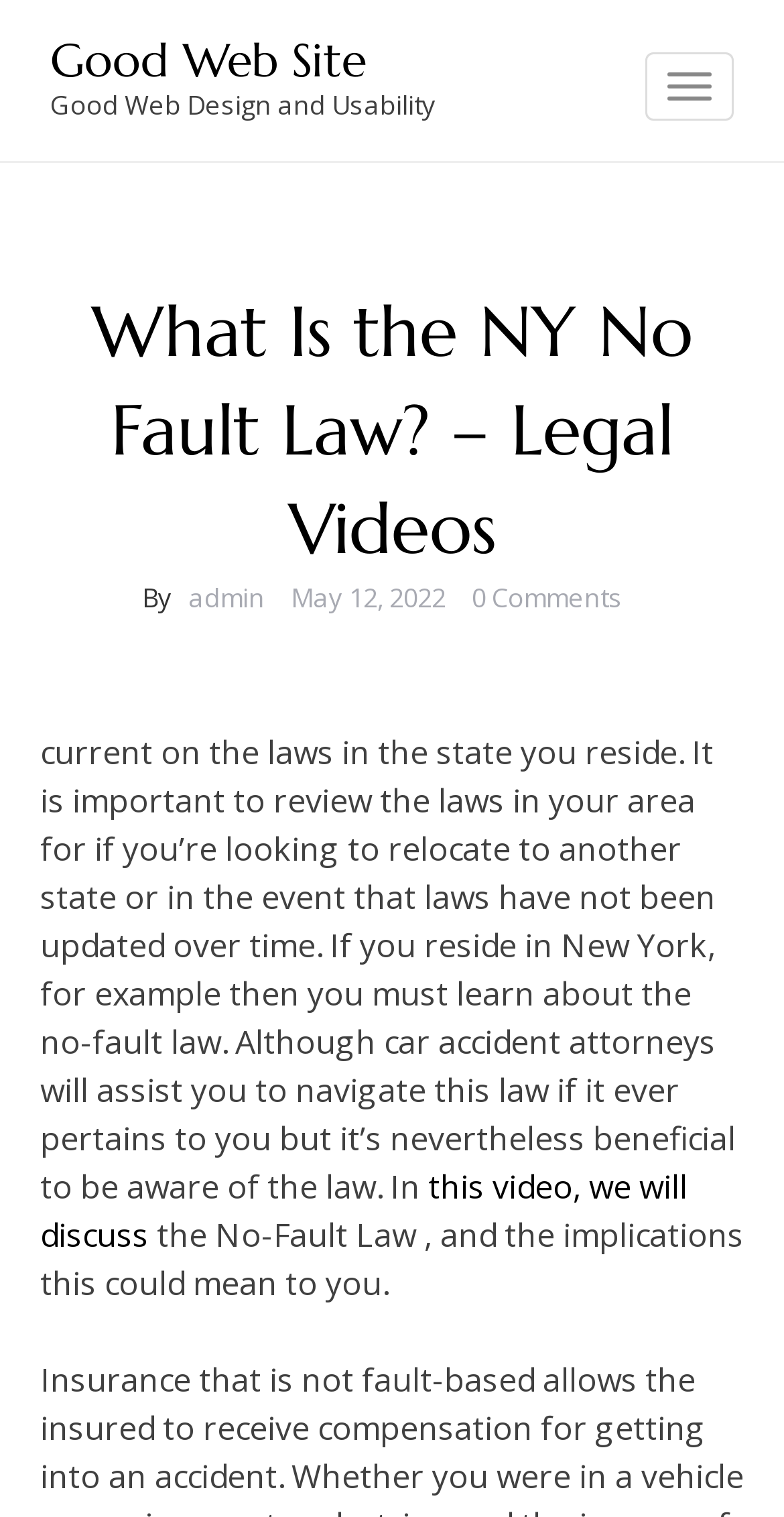Identify the bounding box of the UI element that matches this description: "parent_node: search name="string"".

None